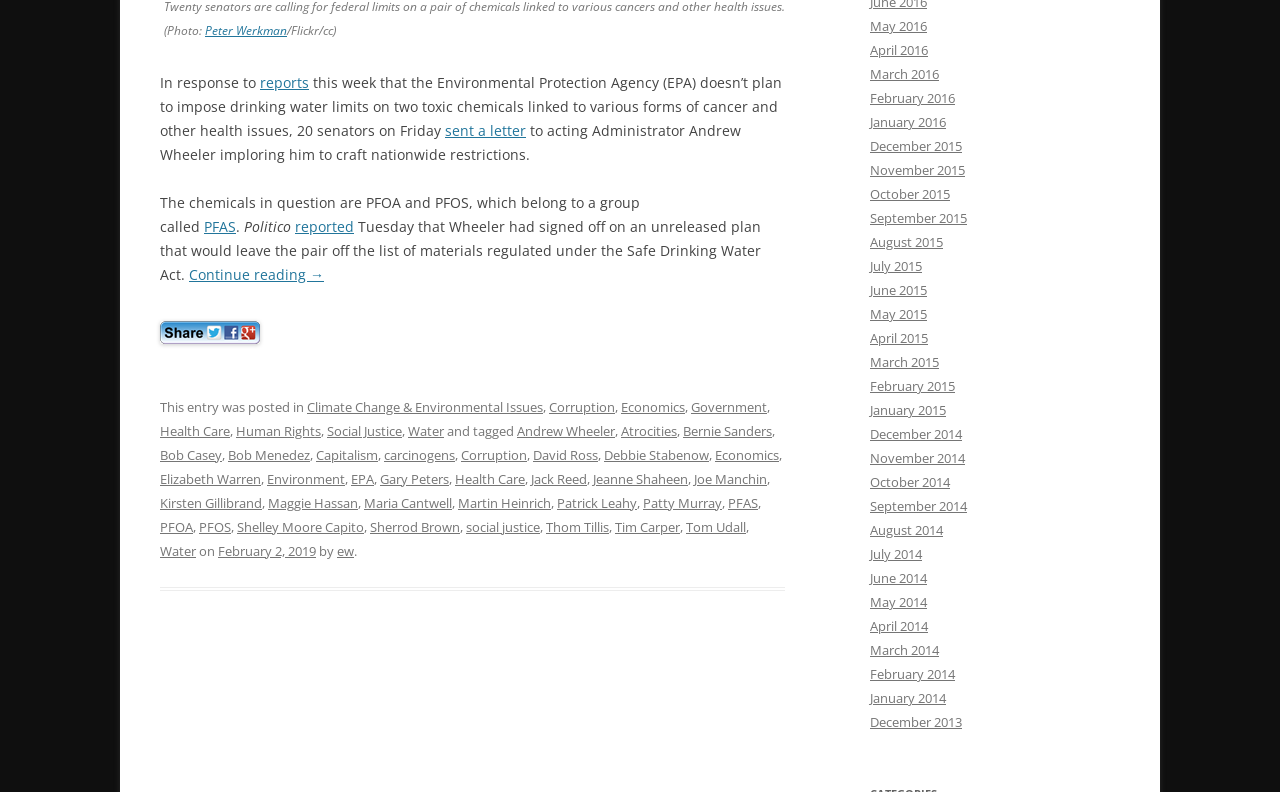Please locate the bounding box coordinates of the element's region that needs to be clicked to follow the instruction: "Click on the 'Continue reading →' link". The bounding box coordinates should be provided as four float numbers between 0 and 1, i.e., [left, top, right, bottom].

[0.148, 0.335, 0.253, 0.359]